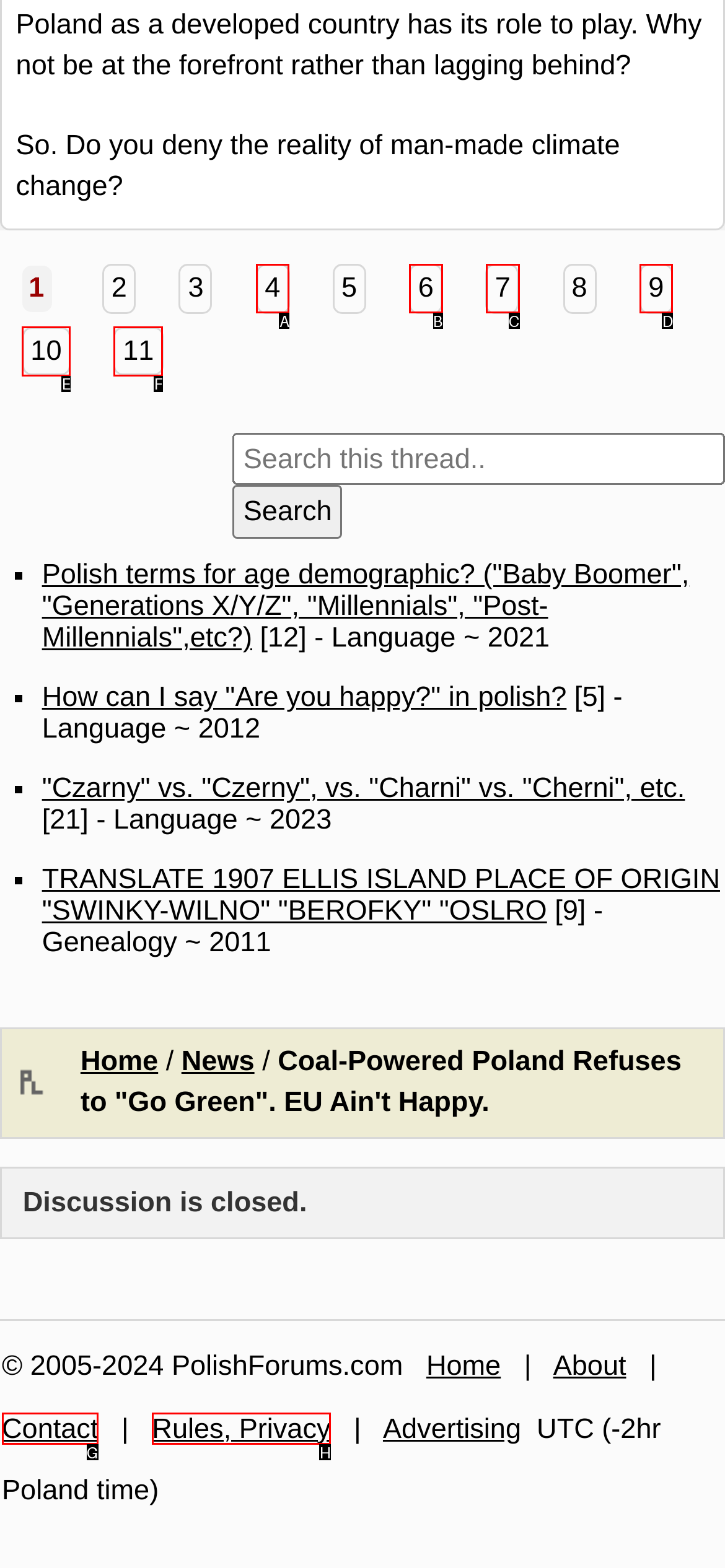Based on the description: Rules, Privacy, identify the matching lettered UI element.
Answer by indicating the letter from the choices.

H